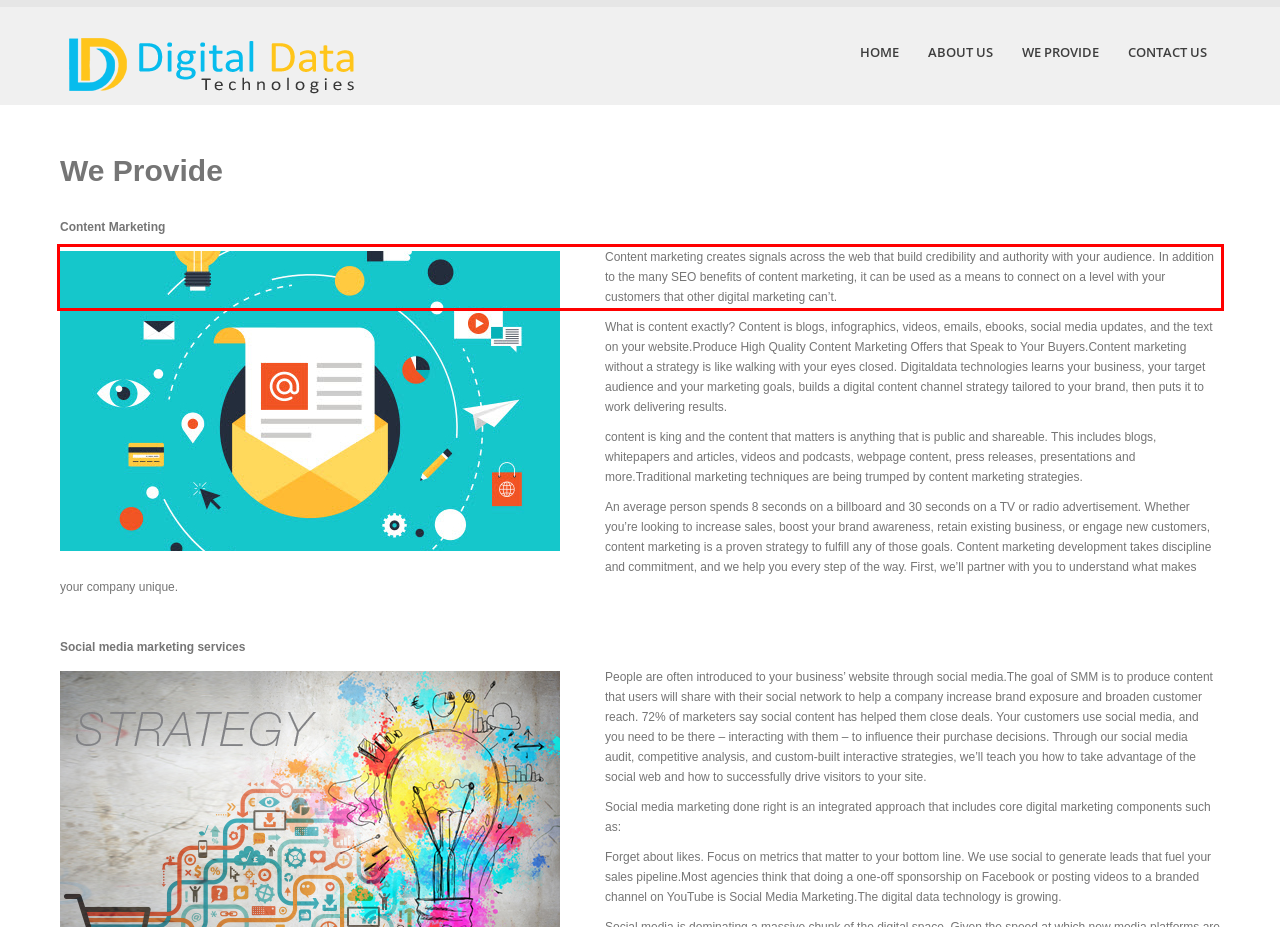Given the screenshot of the webpage, identify the red bounding box, and recognize the text content inside that red bounding box.

Content marketing creates signals across the web that build credibility and authority with your audience. In addition to the many SEO benefits of content marketing, it can be used as a means to connect on a level with your customers that other digital marketing can’t.